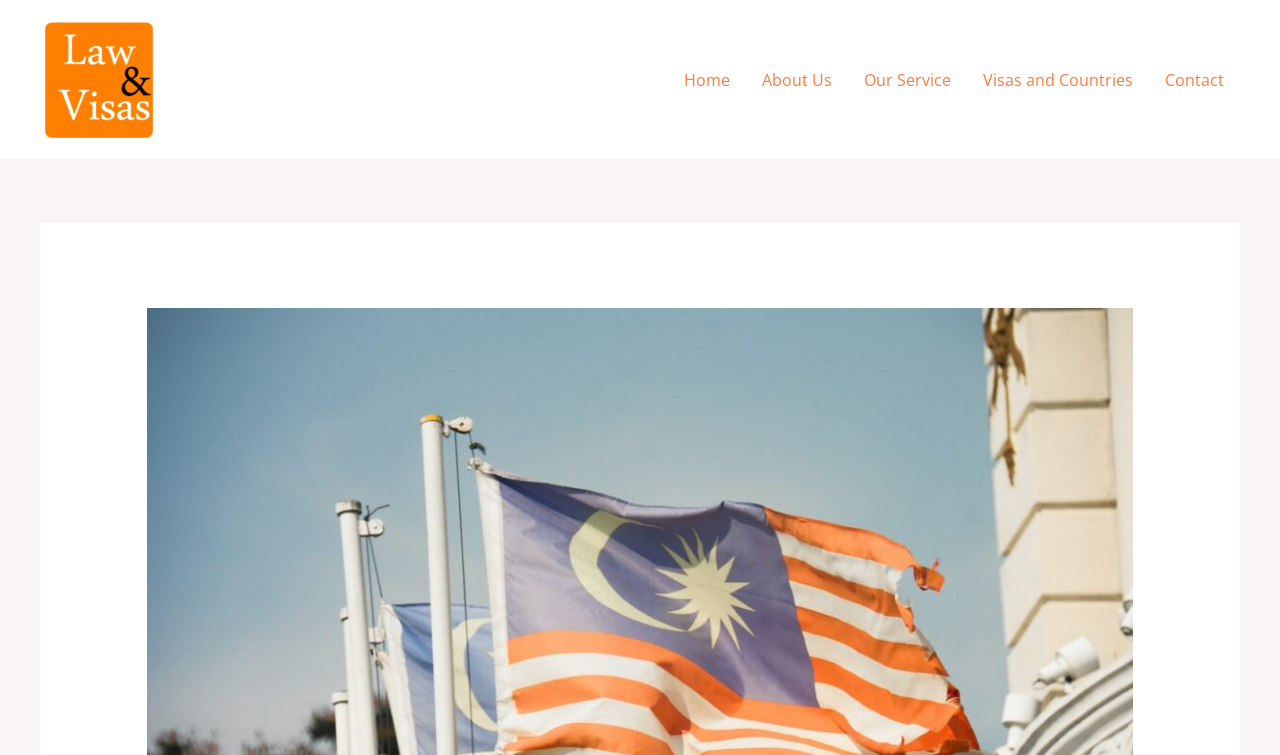How many sections are there in the navigation?
Can you give a detailed and elaborate answer to the question?

The navigation section is divided into 5 parts, which are 'Home', 'About Us', 'Our Service', 'Visas and Countries', and 'Contact'. Each part is a separate link.